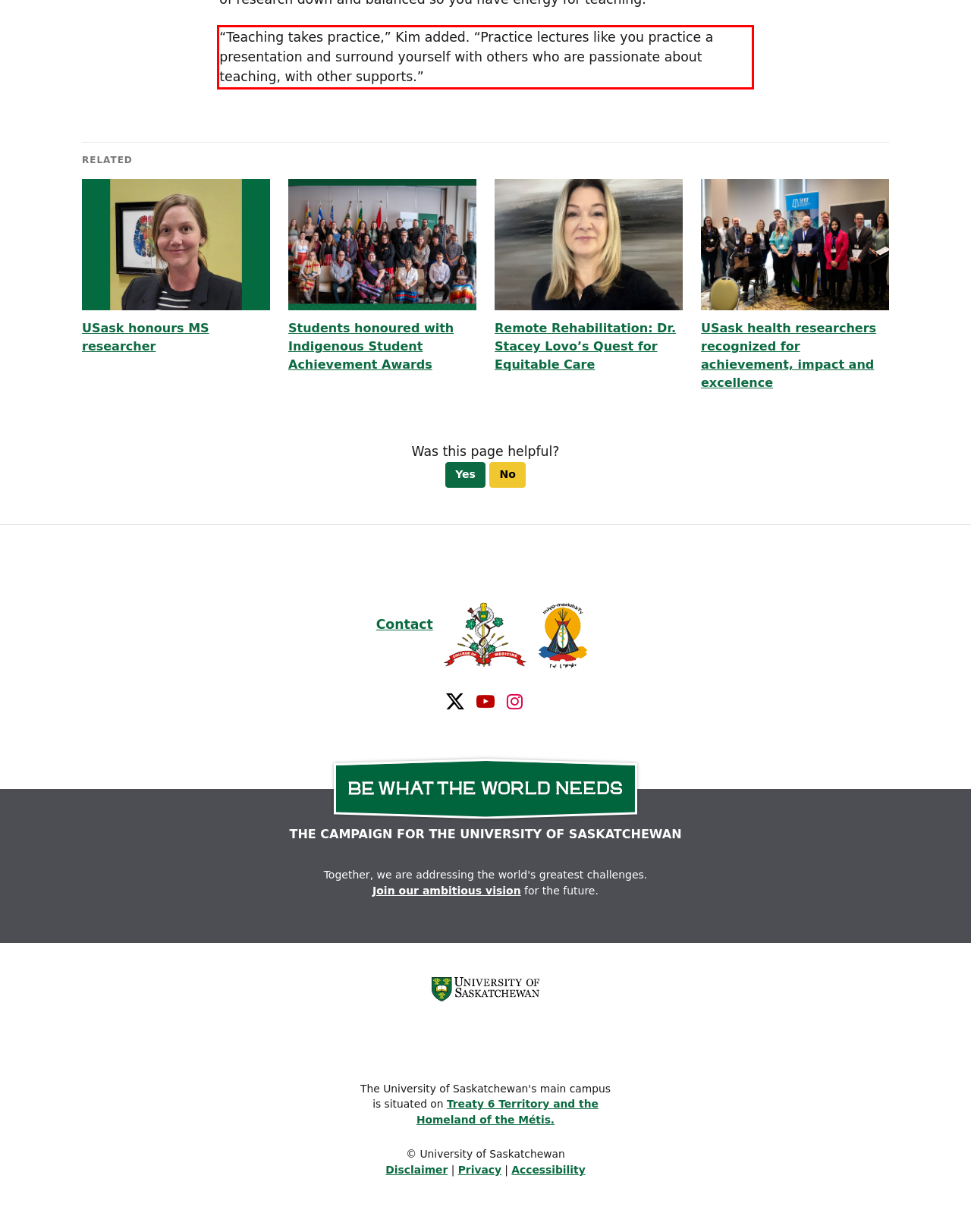Please look at the webpage screenshot and extract the text enclosed by the red bounding box.

“Teaching takes practice,” Kim added. “Practice lectures like you practice a presentation and surround yourself with others who are passionate about teaching, with other supports.”